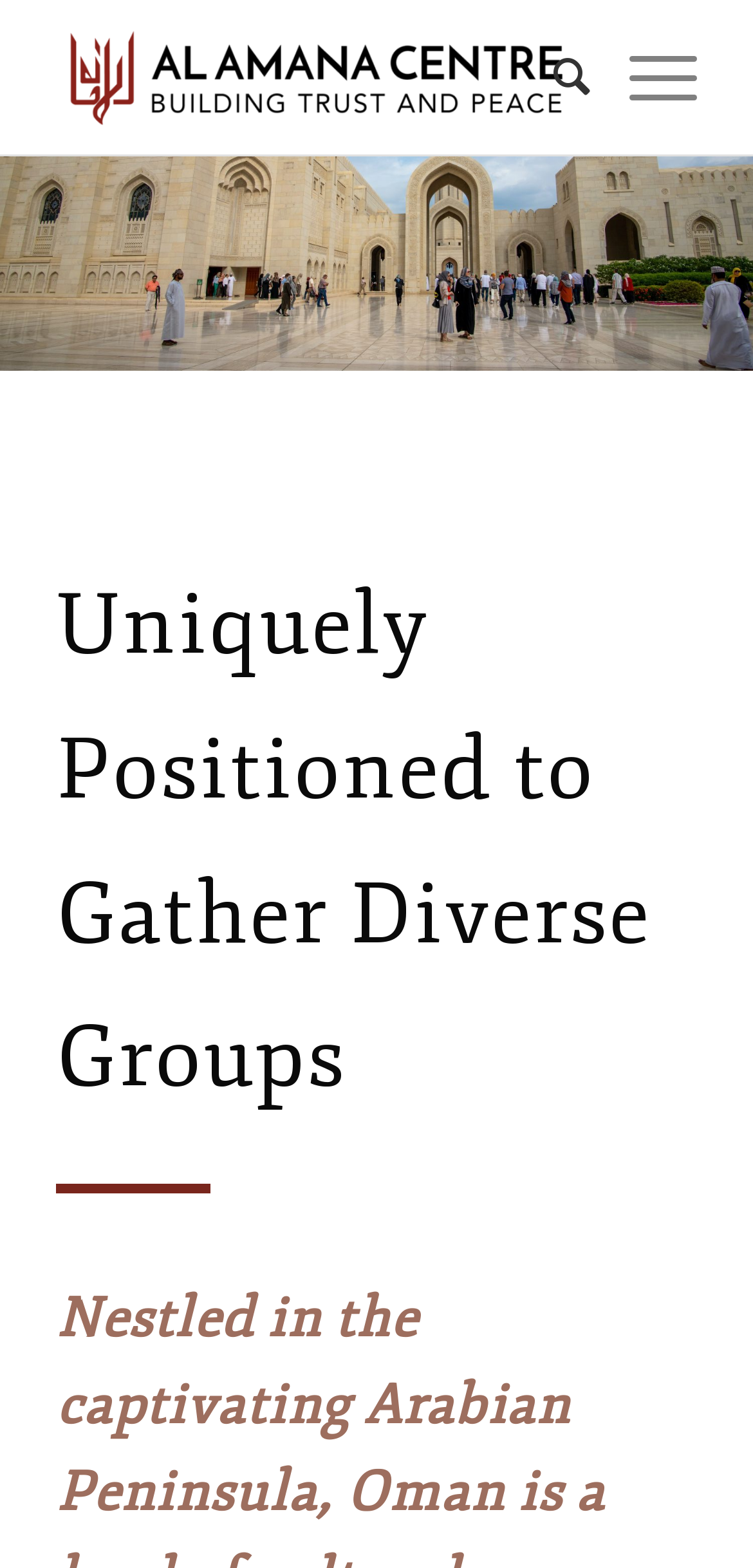Answer the following query concisely with a single word or phrase:
How many links are visible on the page?

2